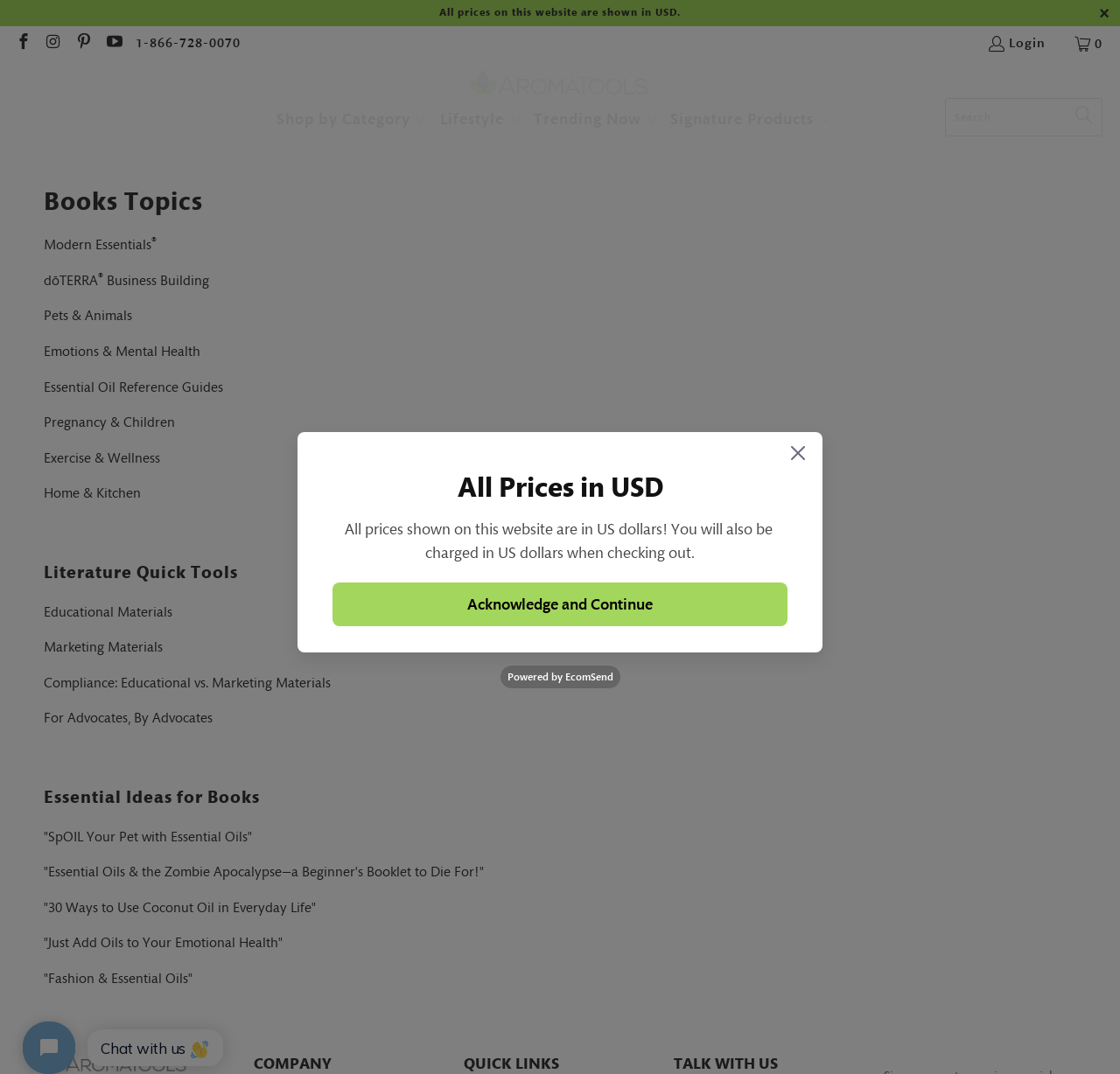Find the bounding box of the web element that fits this description: "Compliance: Educational vs. Marketing Materials".

[0.039, 0.628, 0.295, 0.643]